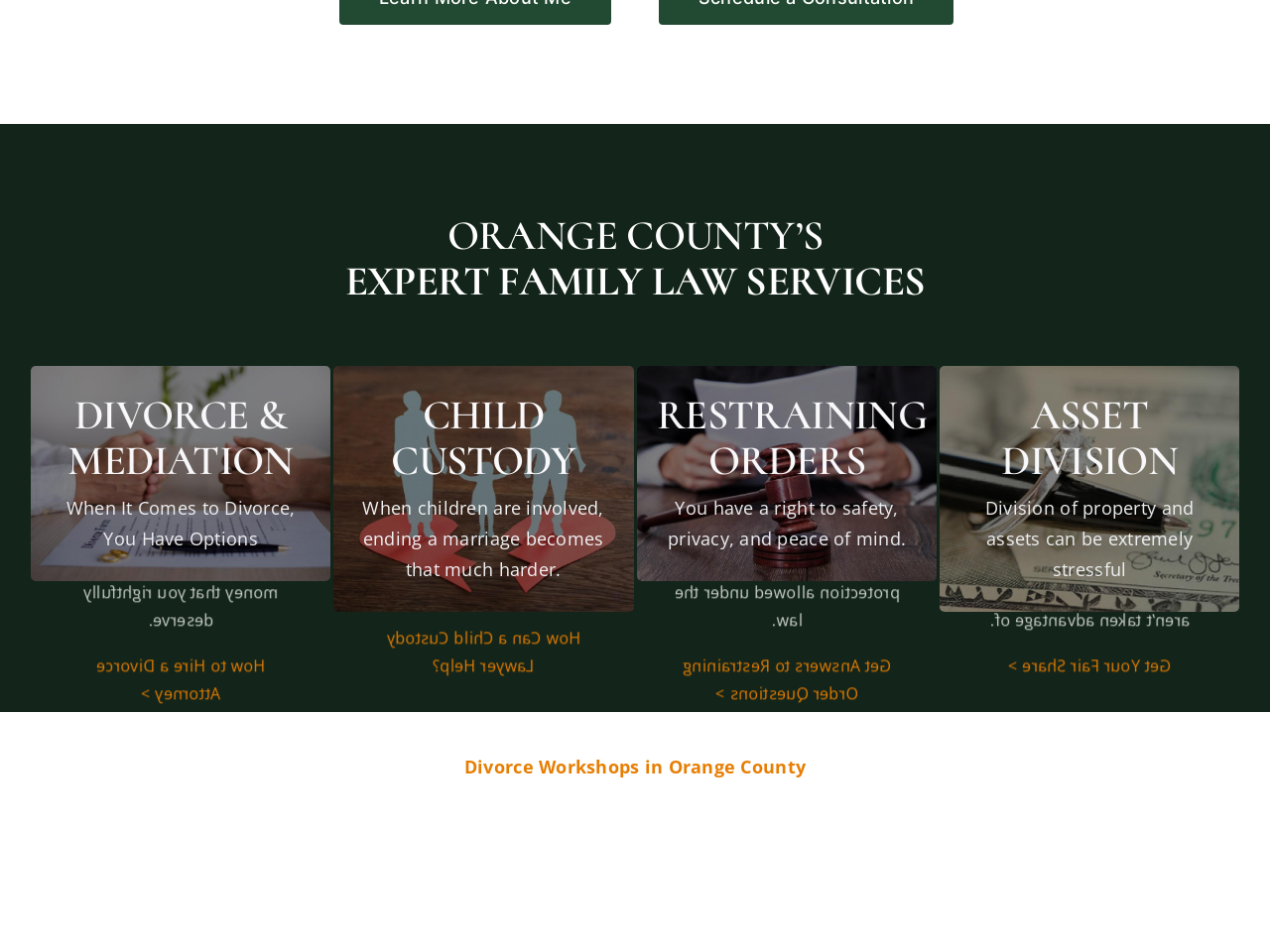Find and specify the bounding box coordinates that correspond to the clickable region for the instruction: "Learn about divorce and mediation".

[0.04, 0.413, 0.245, 0.509]